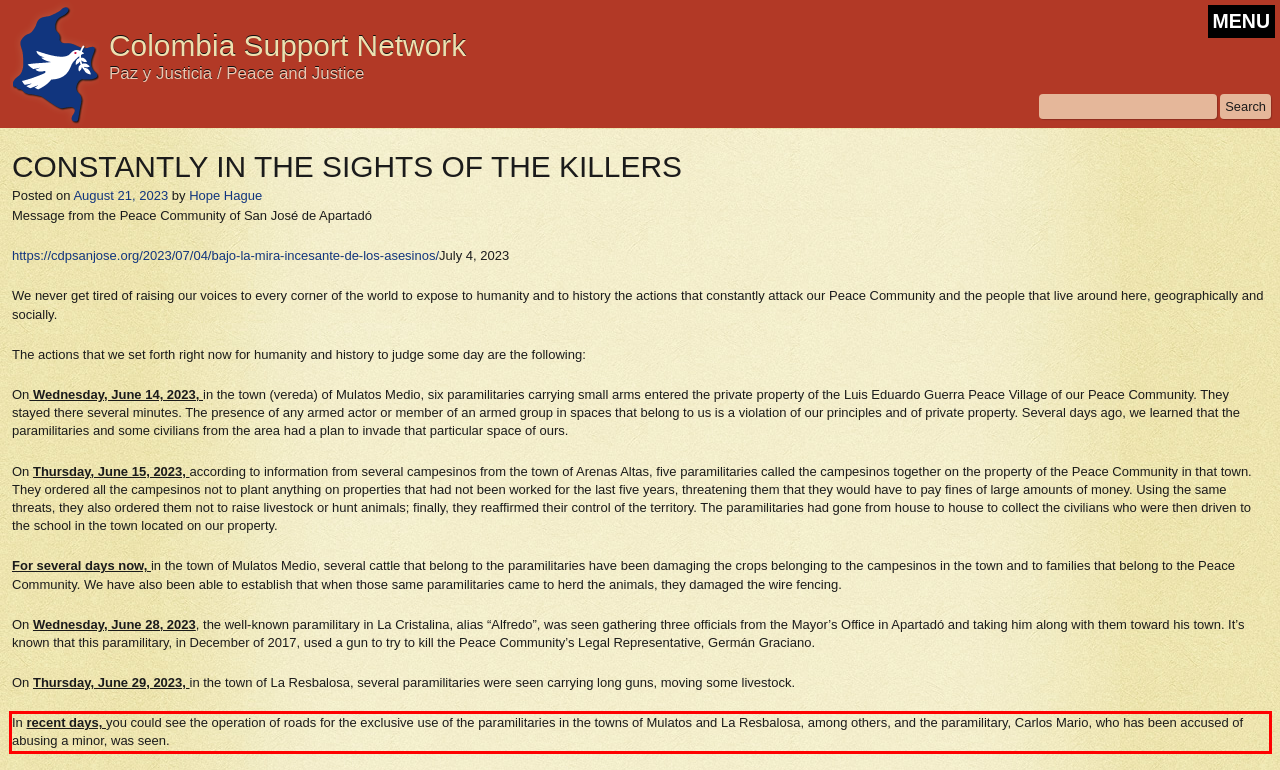Examine the webpage screenshot and use OCR to obtain the text inside the red bounding box.

In recent days, you could see the operation of roads for the exclusive use of the paramilitaries in the towns of Mulatos and La Resbalosa, among others, and the paramilitary, Carlos Mario, who has been accused of abusing a minor, was seen.